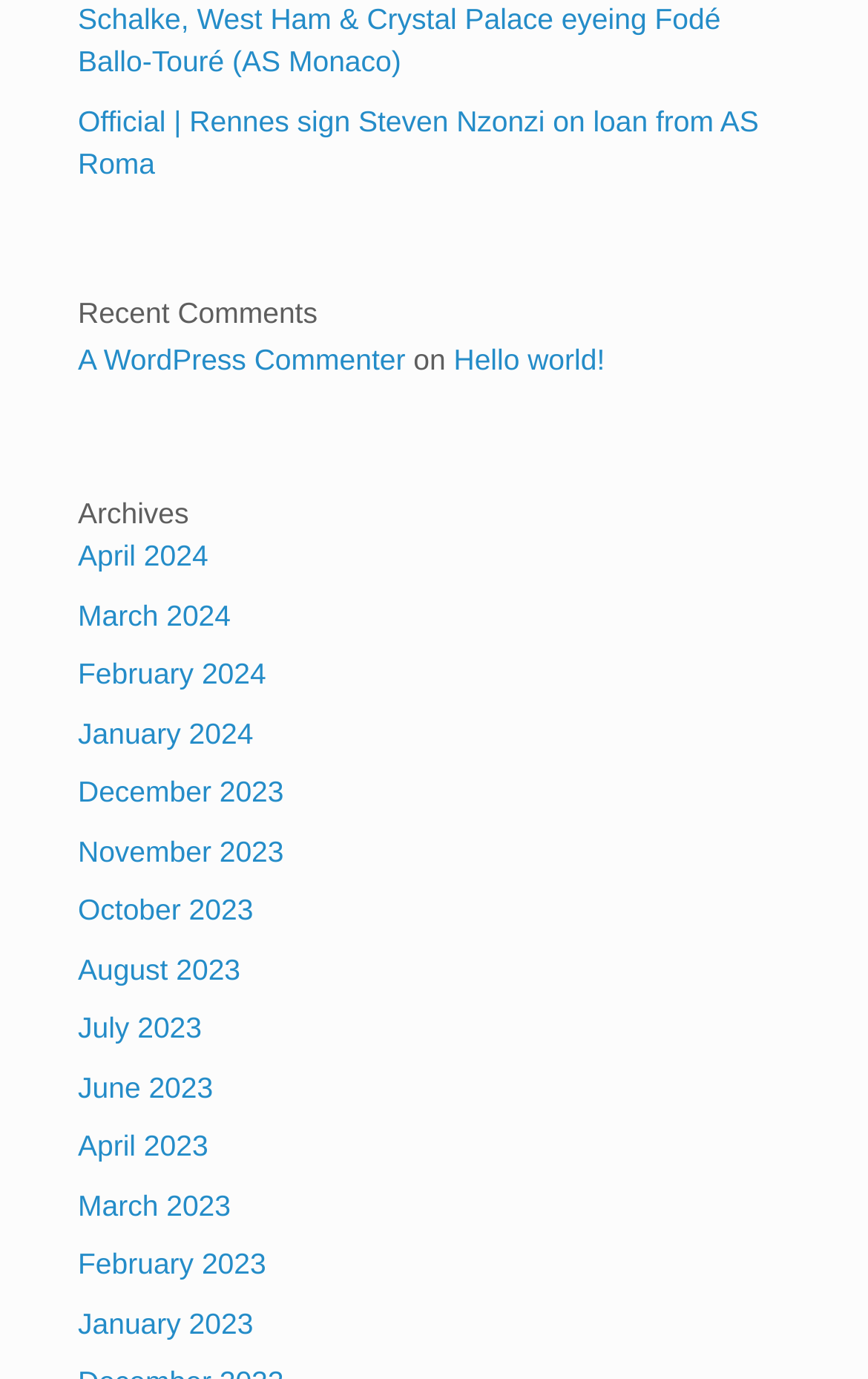Please identify the bounding box coordinates of the area that needs to be clicked to fulfill the following instruction: "Click the link to view pregnancy-related questions and answers."

None